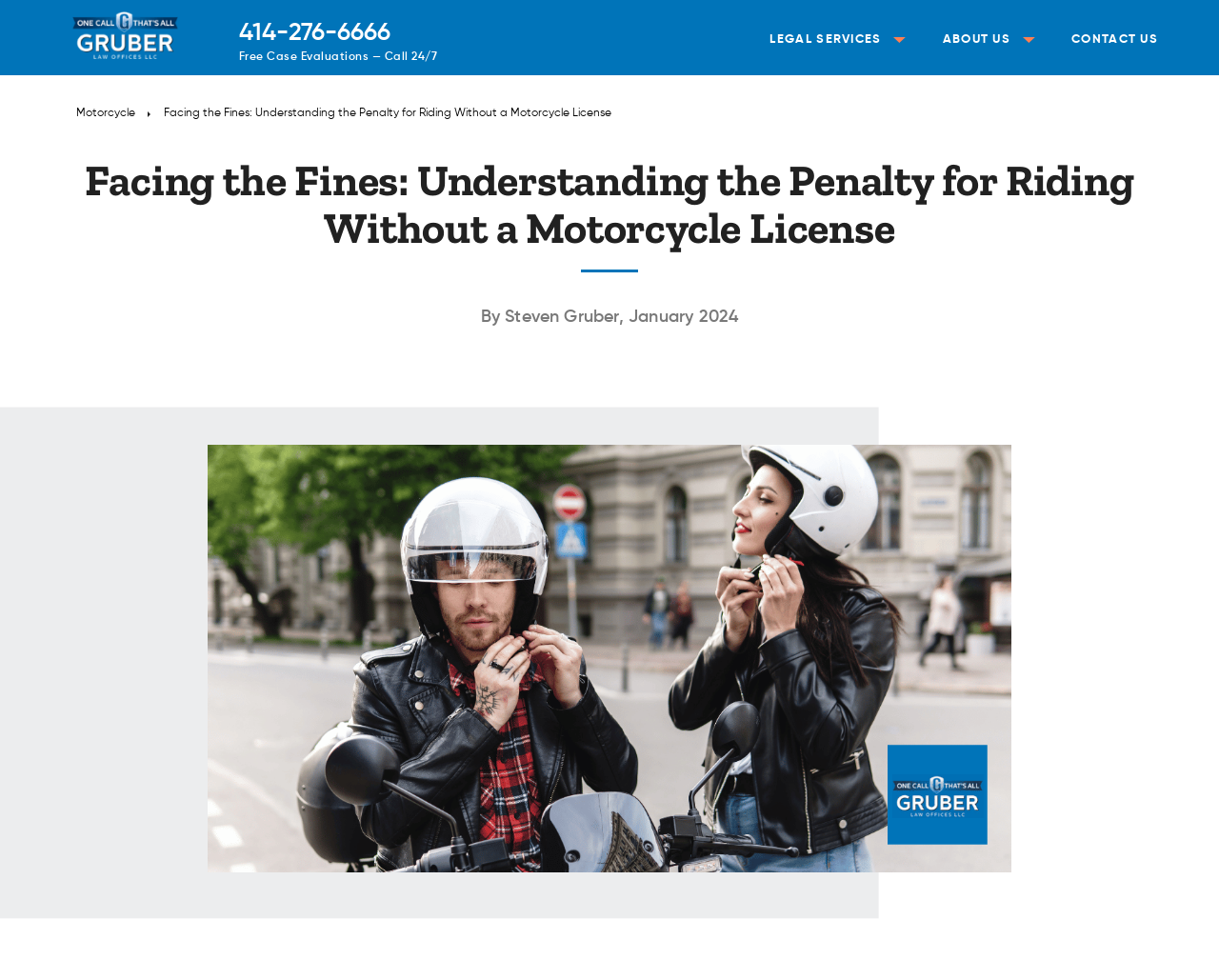Respond to the following query with just one word or a short phrase: 
Who wrote the article on the webpage?

Steven Gruber